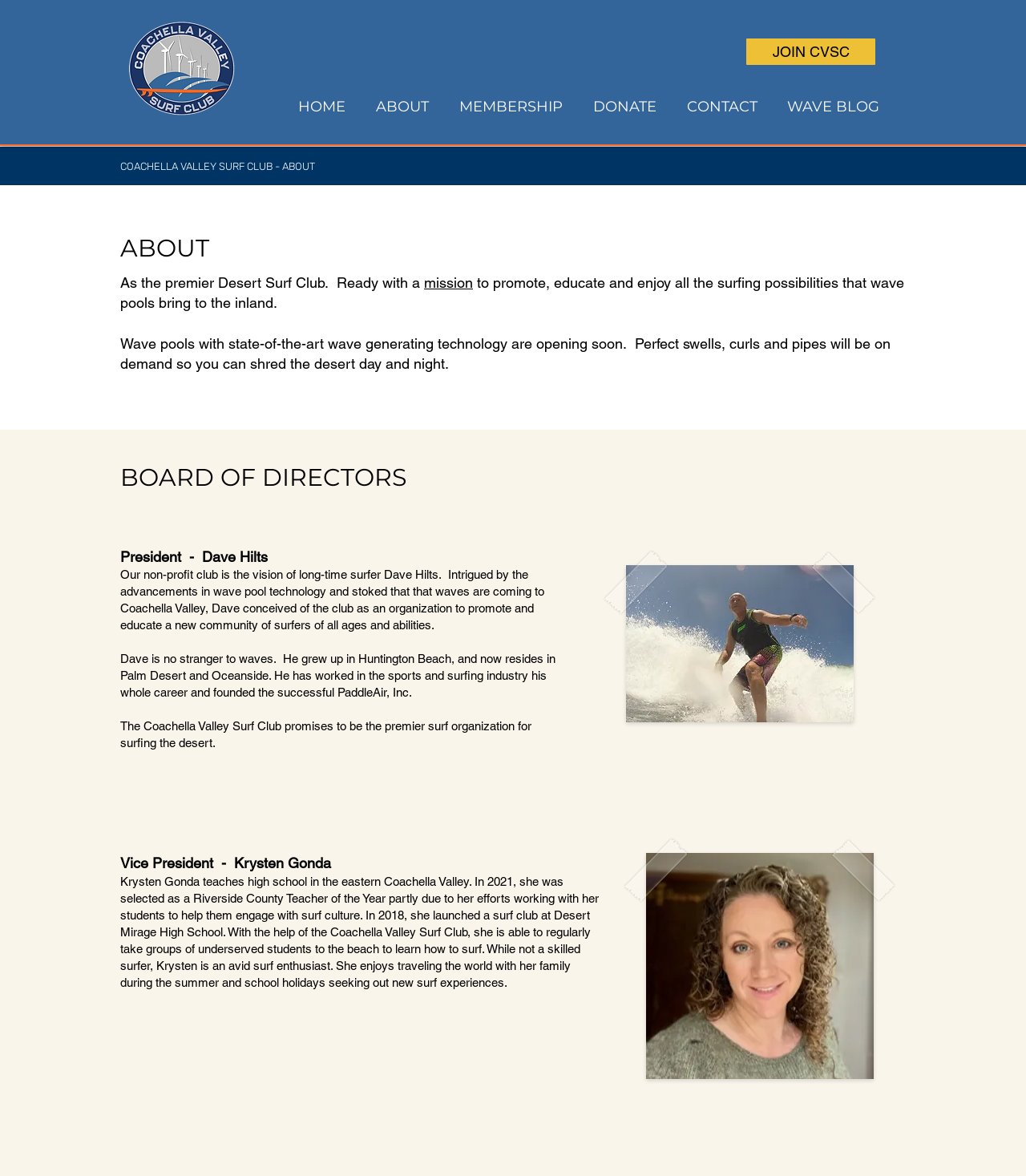Give a succinct answer to this question in a single word or phrase: 
What is the location of the image of Krysten Gonda?

Bottom right